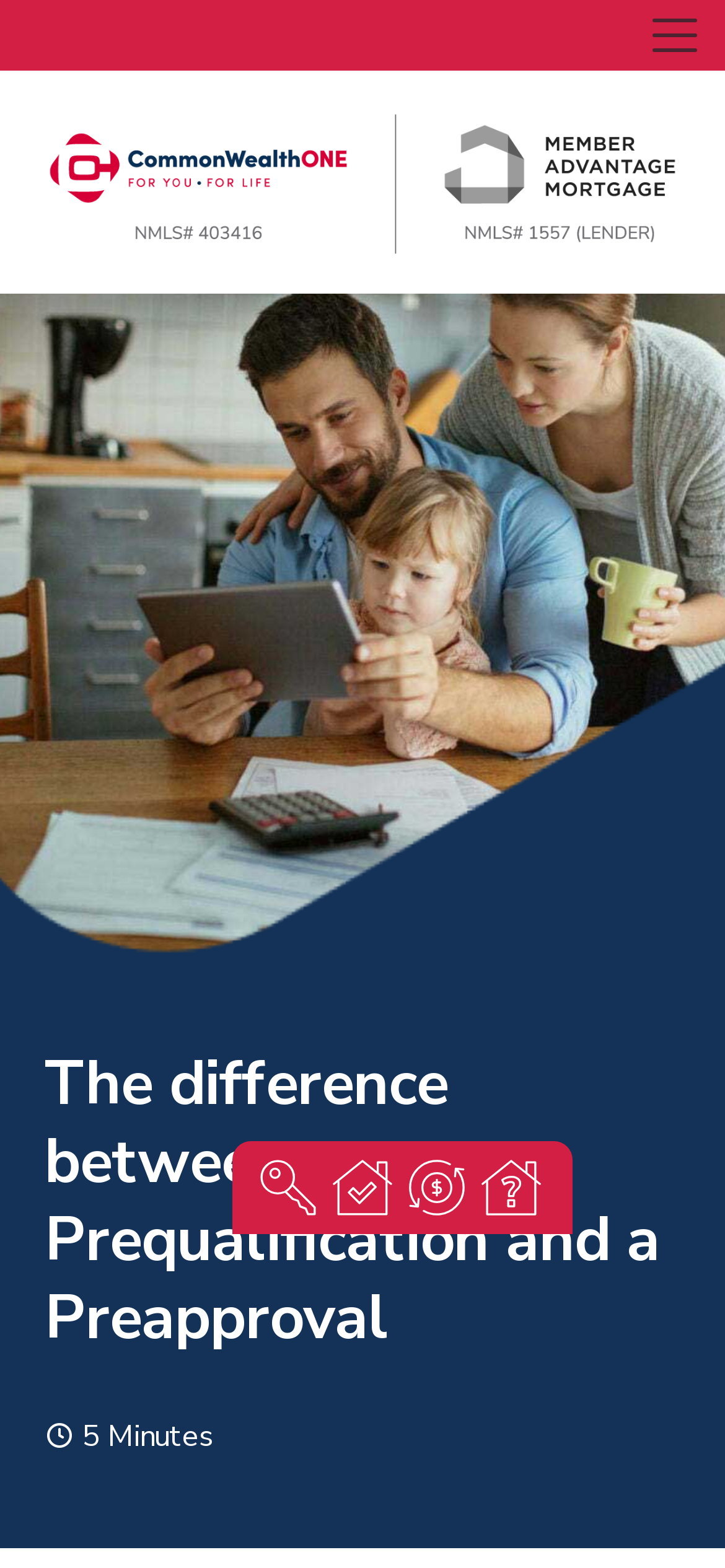How long does it take to read the content?
Please use the image to provide a one-word or short phrase answer.

5 Minutes